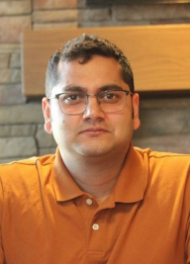Describe every aspect of the image in detail.

This image features Kazal Ghosh, an adjunct professor in the Department of Veterinary Microbiology at the Western College of Veterinary Medicine, University of Saskatchewan. He is pictured in a casual setting, wearing an orange polo shirt and glasses. The background includes a wooden feature, giving a warm and inviting feel. Ghosh's expression is serious yet approachable, reflecting his professional demeanor. The image serves to highlight his role within the academic community, likely intended for a university webpage to provide more insight into his credentials and contributions to veterinary microbiology.